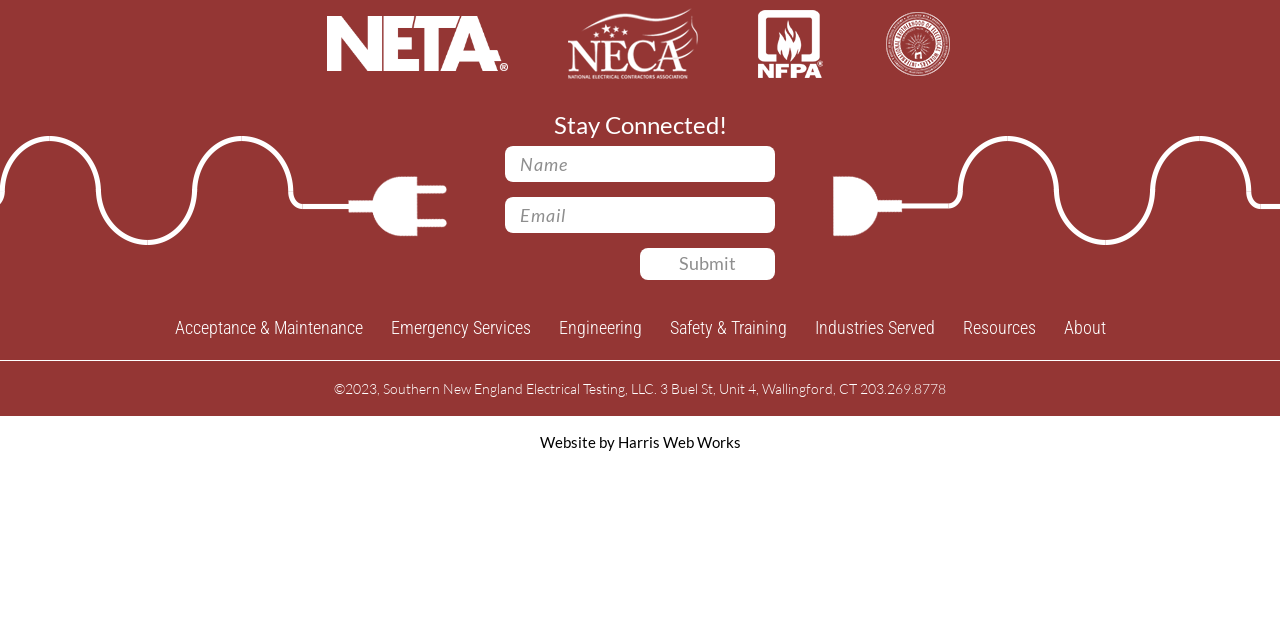Using the description "Resources", locate and provide the bounding box of the UI element.

[0.752, 0.495, 0.809, 0.527]